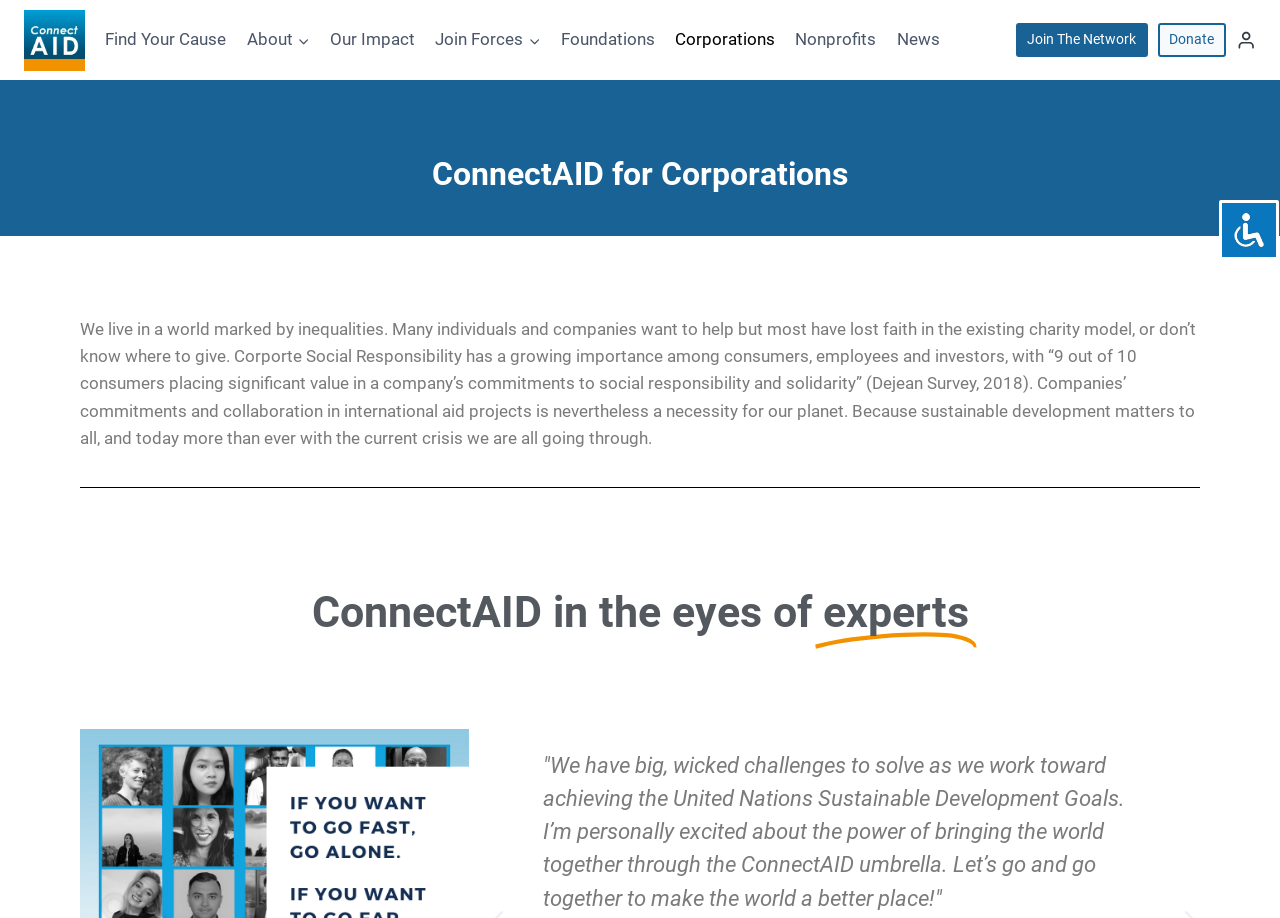Please provide a detailed answer to the question below by examining the image:
Who is quoted in the webpage?

The webpage features a quote from an expert, who emphasizes the urgency to connect the dots in driving the Sustainable Development agenda and praises ConnectAID as a powerful platform for that.